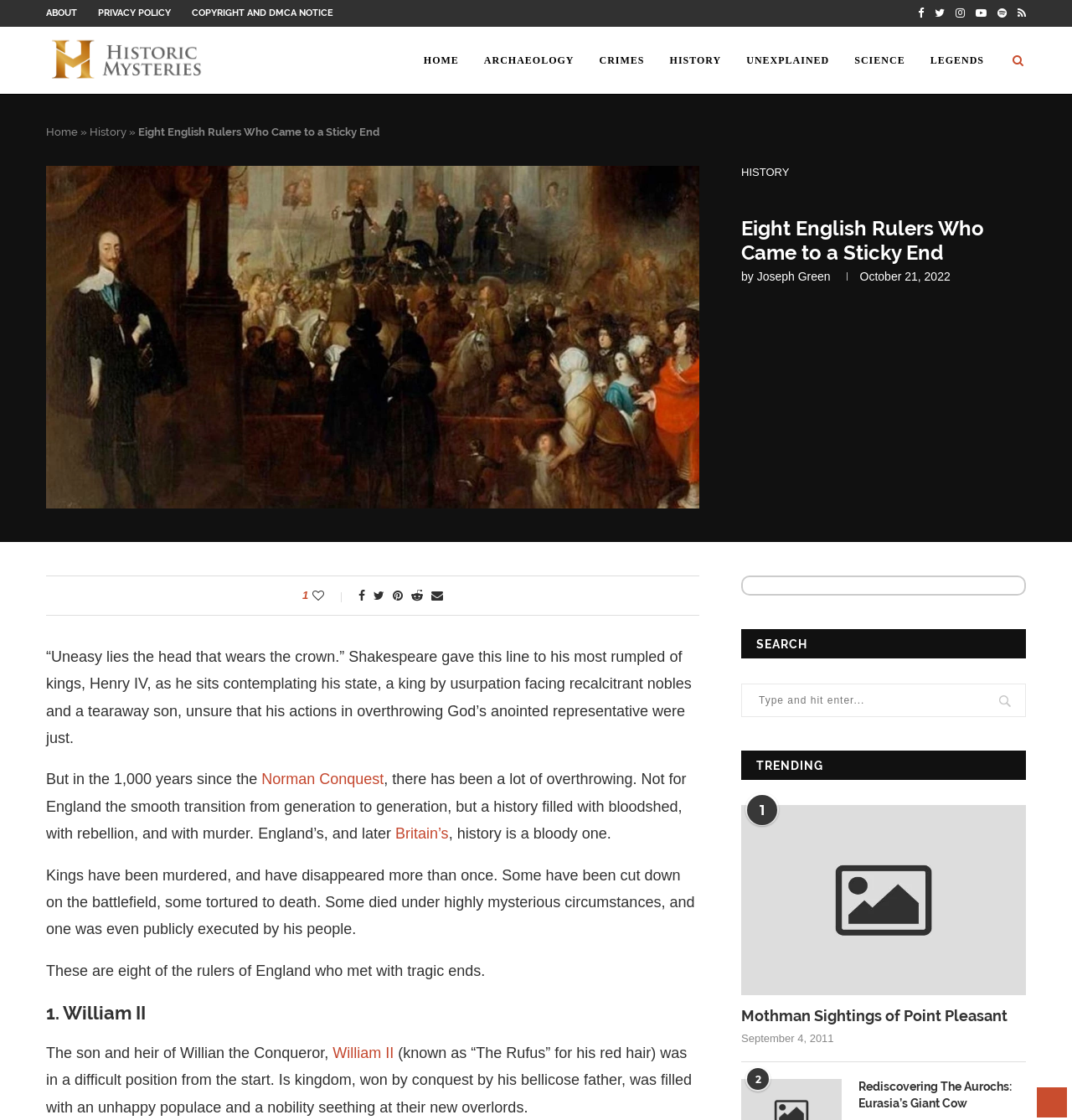Locate the bounding box of the user interface element based on this description: "Joseph Green".

[0.706, 0.241, 0.775, 0.253]